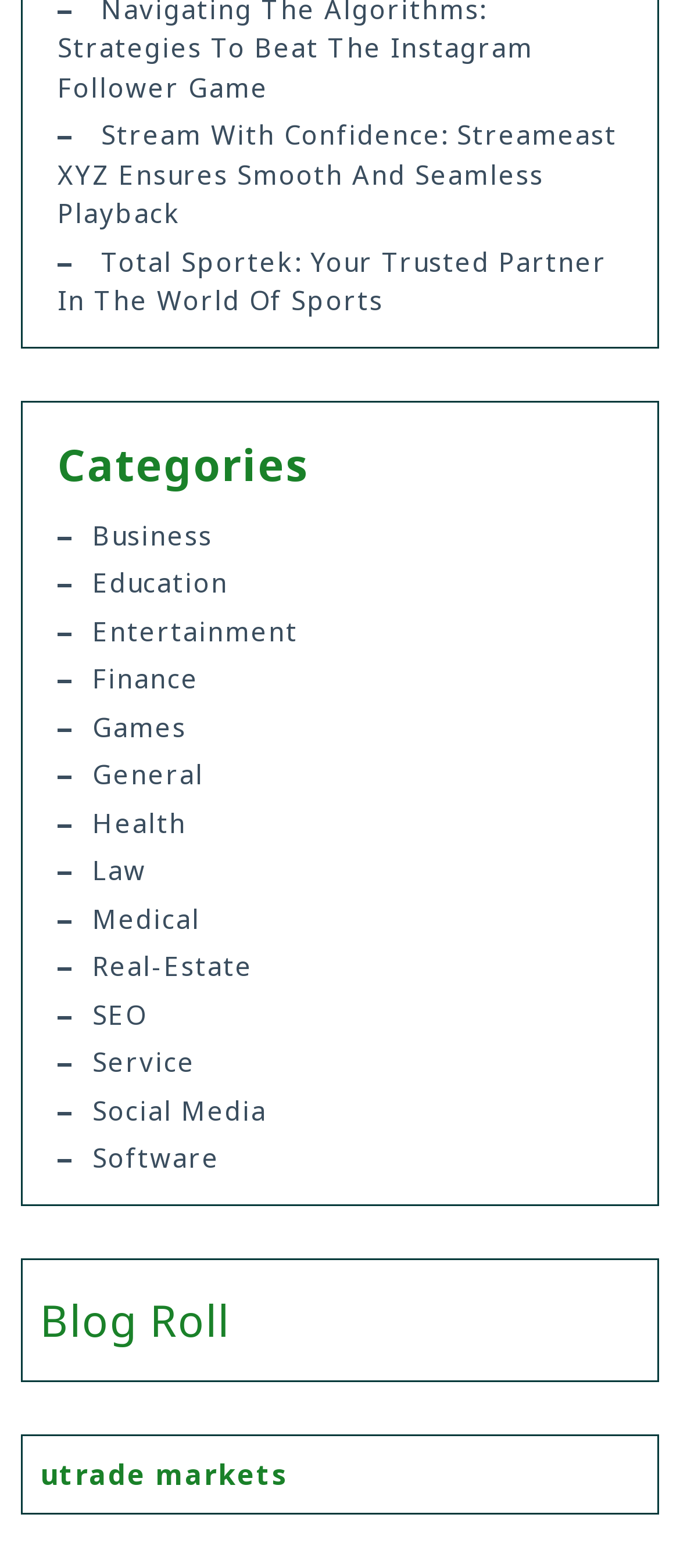Determine the bounding box coordinates for the HTML element described here: "Social Media".

[0.136, 0.691, 0.392, 0.724]